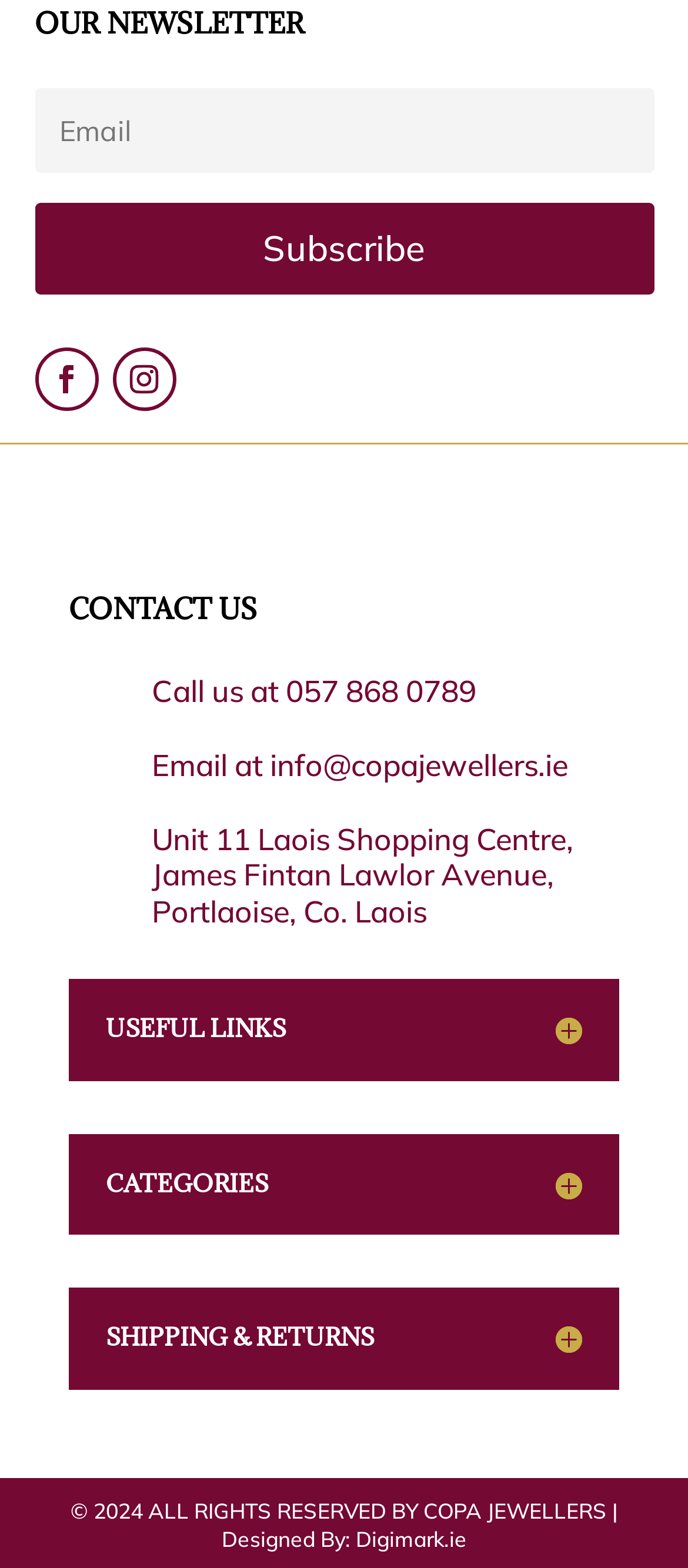Reply to the question with a single word or phrase:
What year is the copyright for?

2024